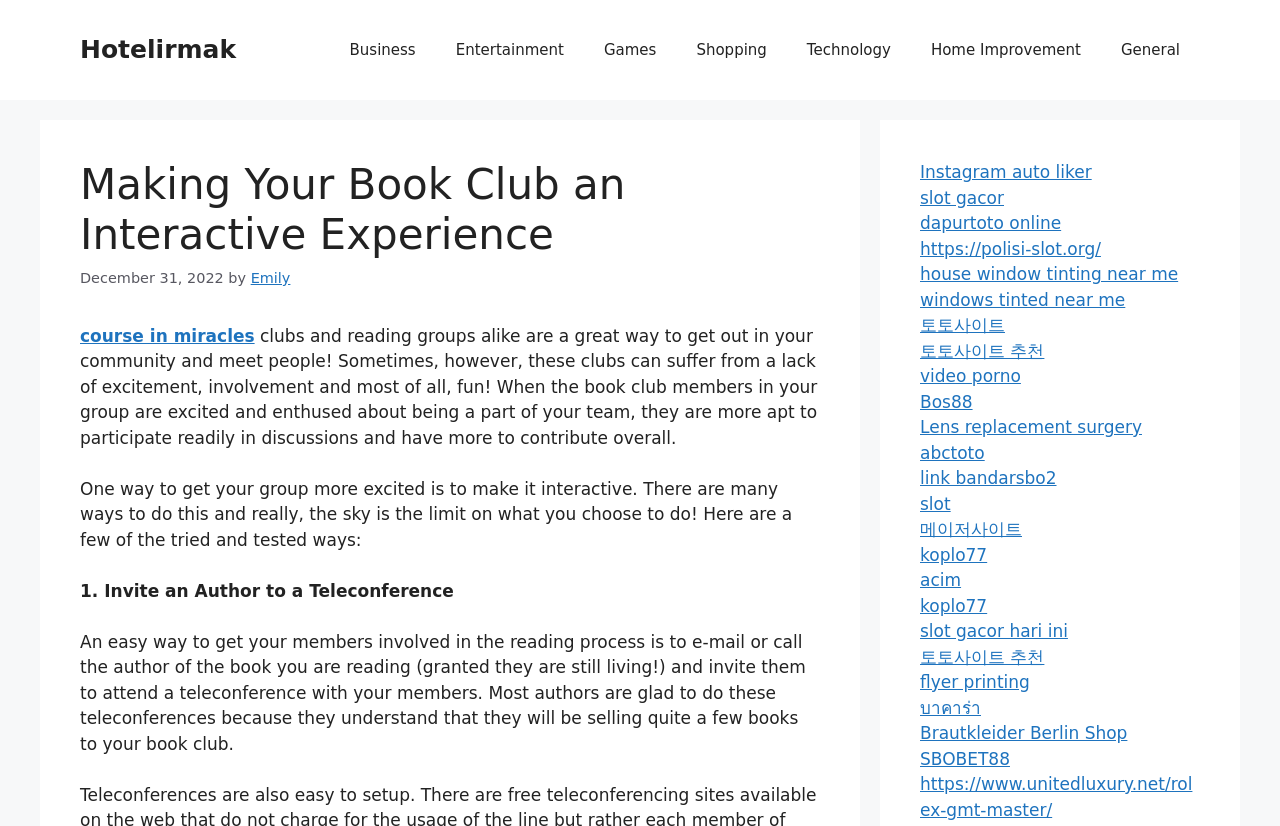Respond with a single word or short phrase to the following question: 
What is the main topic of the webpage?

Book club